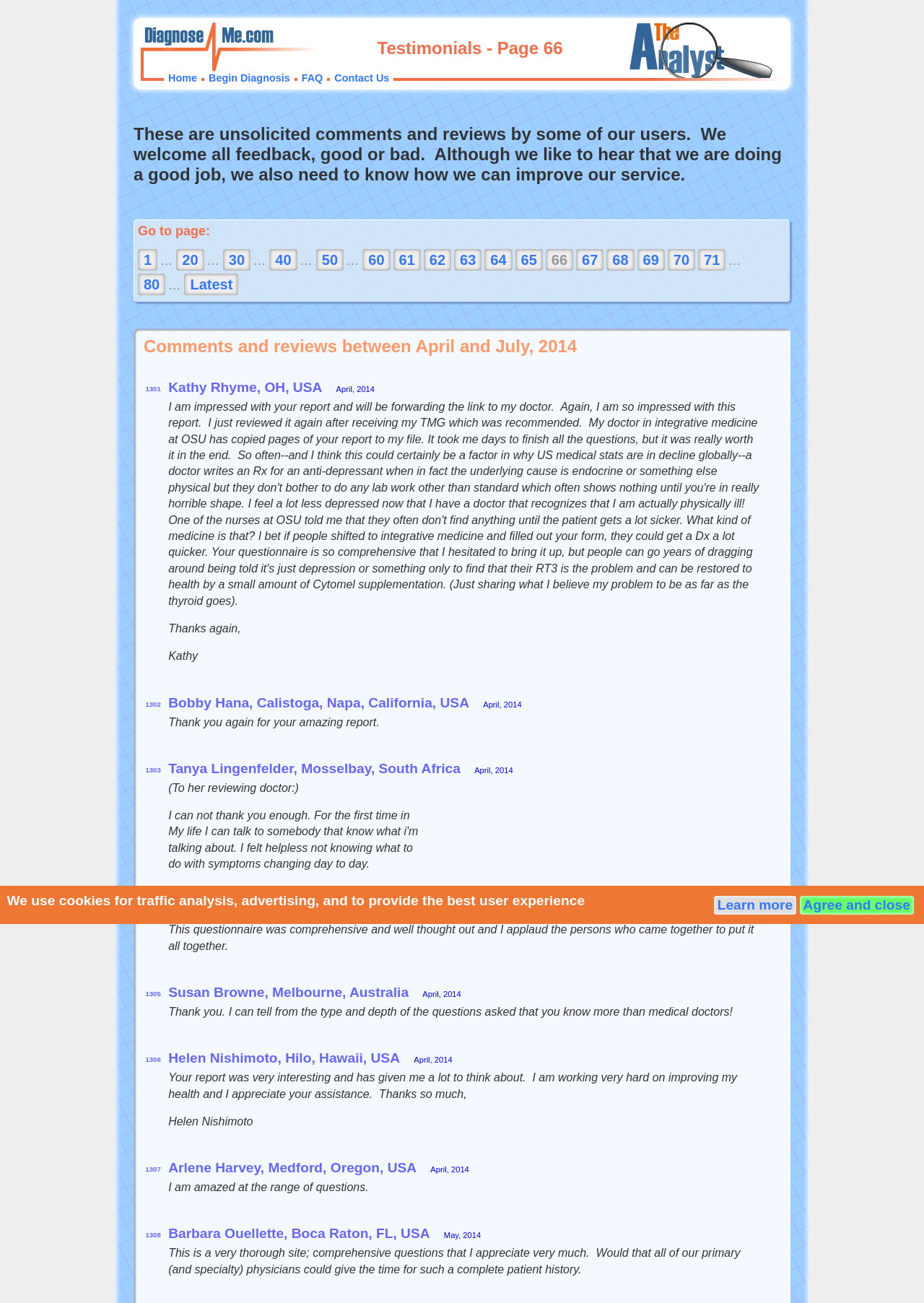Describe all visible elements and their arrangement on the webpage.

This webpage is dedicated to showcasing testimonials and user reviews from individuals who have used the "Diagnose-Me" service between April and July 2014. The page is divided into several sections, with a prominent heading "Testimonials - Page 66" at the top. 

Below the heading, there are four links to navigate to other pages: "Home", "Begin Diagnosis", "FAQ", and "Contact Us". 

Following these links, there is a brief introduction to the testimonials, stating that they are unsolicited comments and reviews from users, and that the service welcomes all feedback. 

Next, there is a section with pagination links, allowing users to navigate to different pages of testimonials. The current page is page 66, and there are links to pages 1, 20, 30, 40, 50, 60, 61, 62, 63, 64, 65, 67, 68, 69, 70, 71, and 80. 

The main content of the page consists of a table with multiple rows, each containing a testimonial from a user. There are seven testimonials on this page, each with a user's name, location, and review date, followed by their comments. The testimonials are from users who have used the "Diagnose-Me" service and are sharing their experiences and feedback. 

At the bottom of the page, there is a notice about the use of cookies for traffic analysis, advertising, and user experience, with links to "Learn more" and "Agree and close".